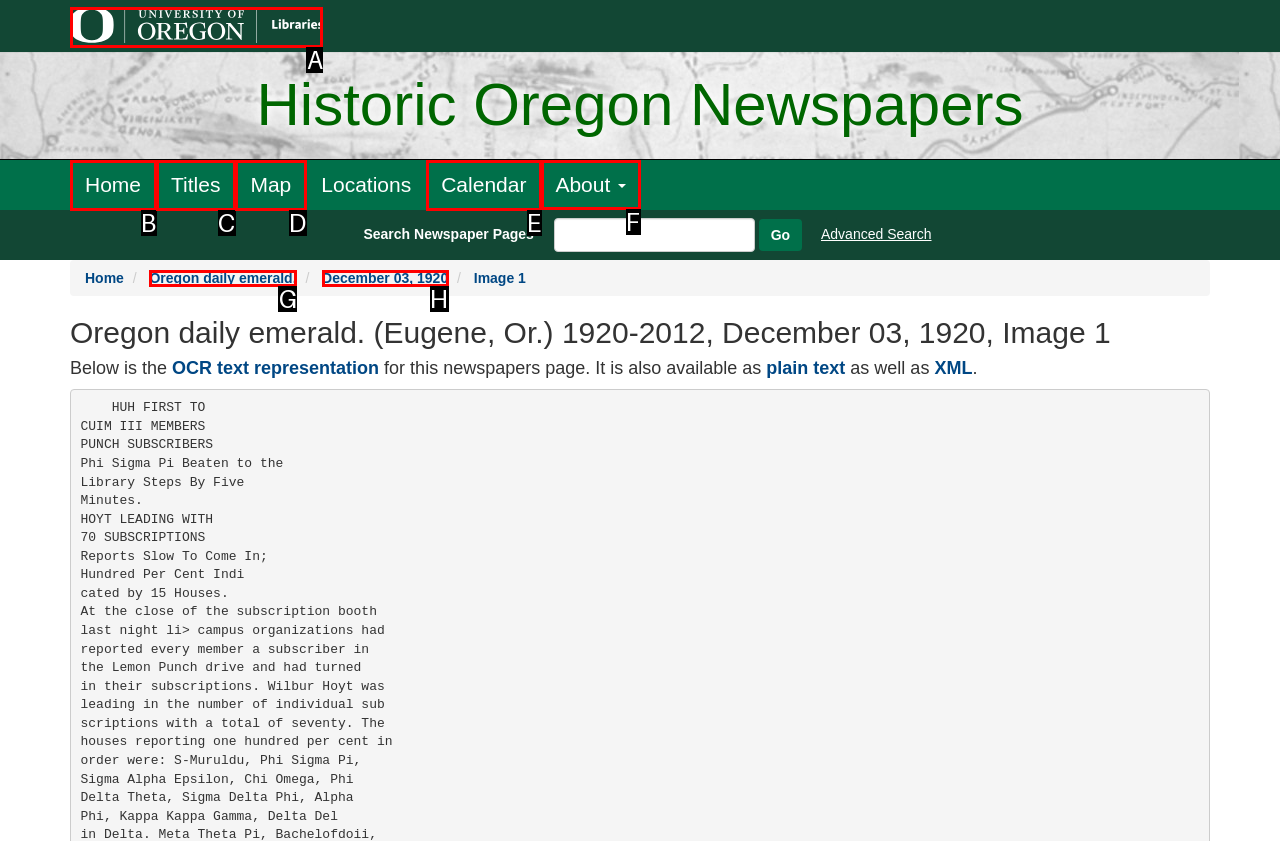Select the option I need to click to accomplish this task: Click About
Provide the letter of the selected choice from the given options.

F